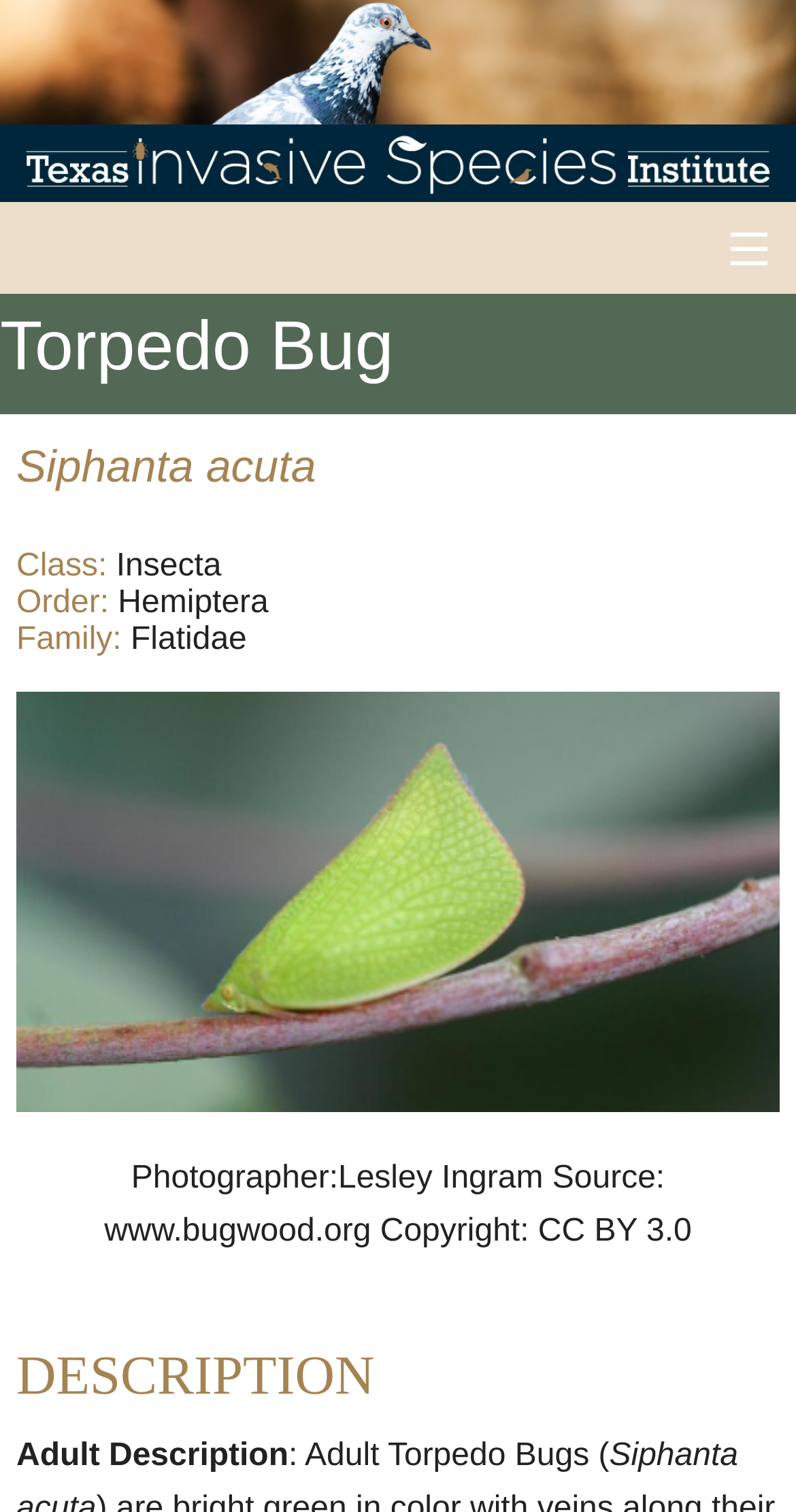Please locate the bounding box coordinates of the region I need to click to follow this instruction: "Go to the 'News' section".

[0.24, 0.38, 0.76, 0.441]